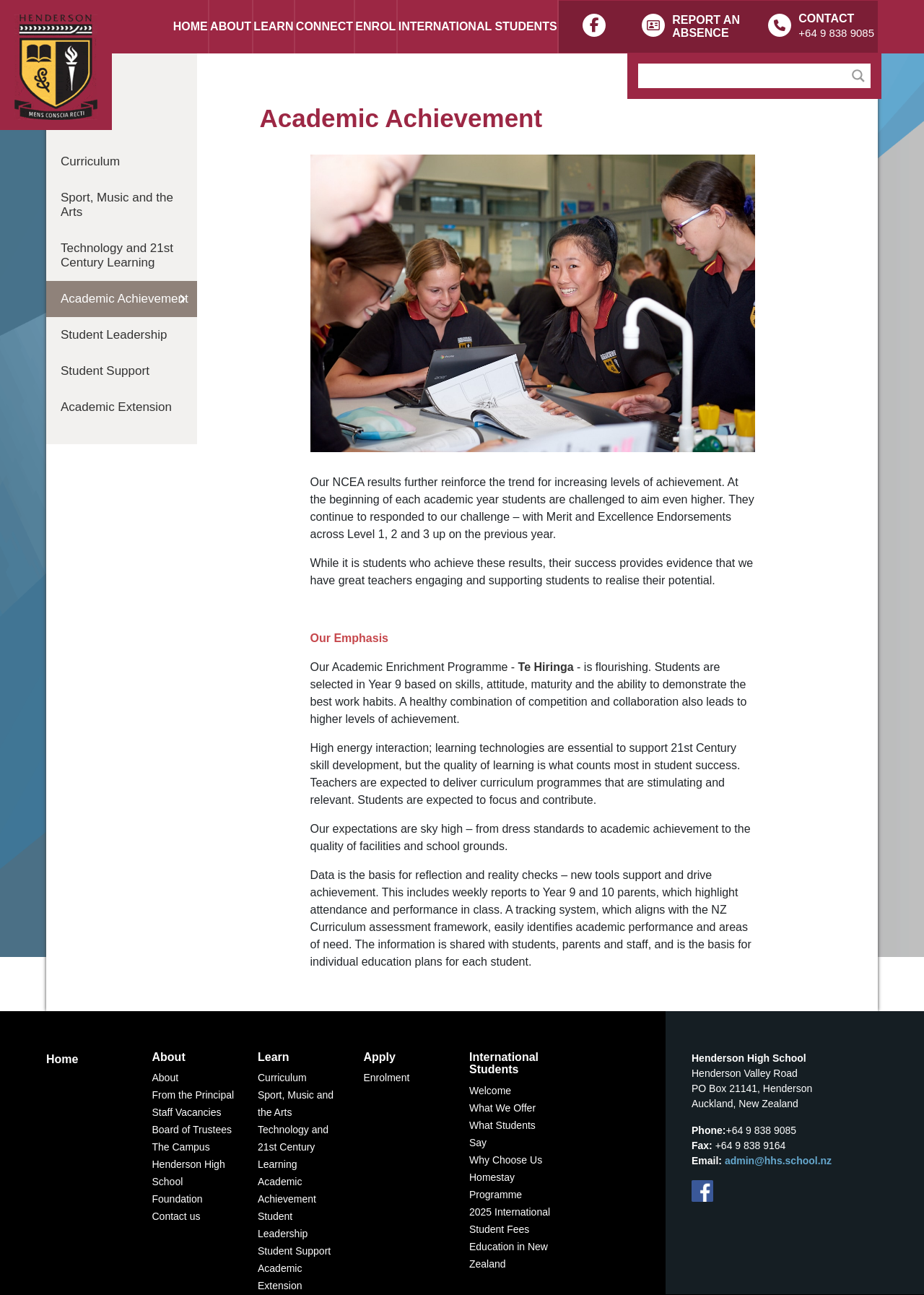Answer the following in one word or a short phrase: 
What is the phone number of the school?

+64 9 838 9085